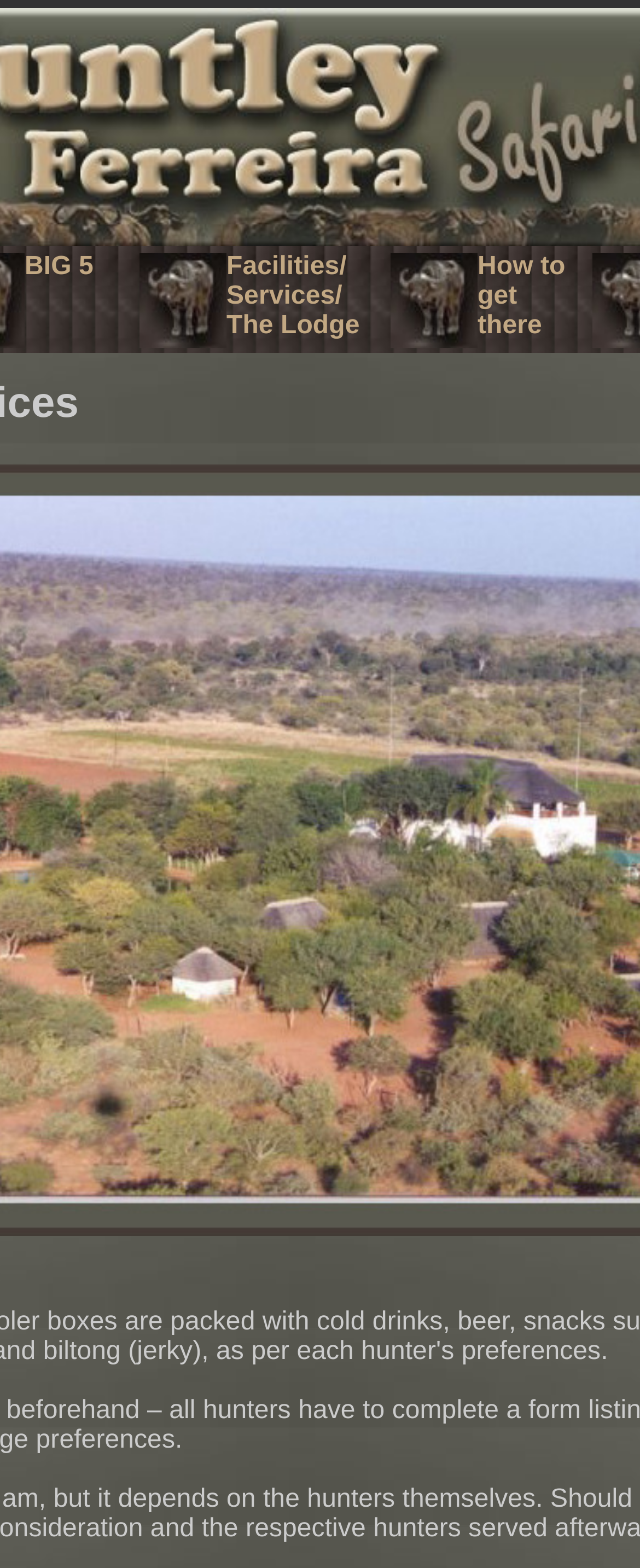Elaborate on the information and visuals displayed on the webpage.

The webpage is about Big Game Hunting in Limpopo, South Africa, specifically promoting Huntley Safari. At the top, there are four main links: "BIG 5", "Facilities/ Services/ The Lodge", and two instances of "How to get there". The links are positioned horizontally, with "BIG 5" on the left, followed by the two "Facilities/ Services/ The Lodge" links, and then the two "How to get there" links on the right. Each link has a corresponding image with the same description, positioned directly below the text. The images are relatively small, taking up only a slight portion of the vertical space. The overall layout is organized, with clear headings and concise text.